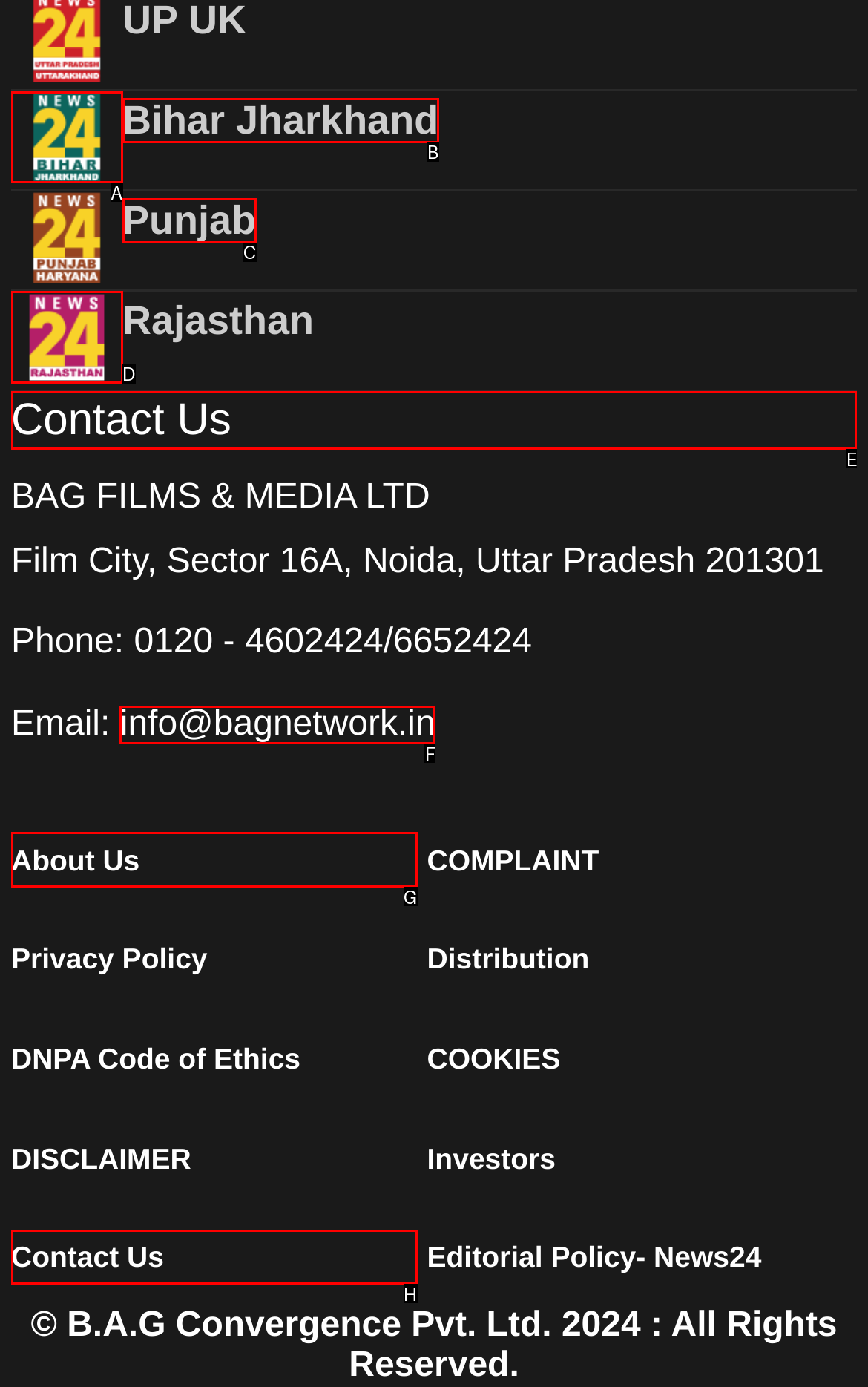Tell me which one HTML element I should click to complete the following instruction: Contact Us
Answer with the option's letter from the given choices directly.

E